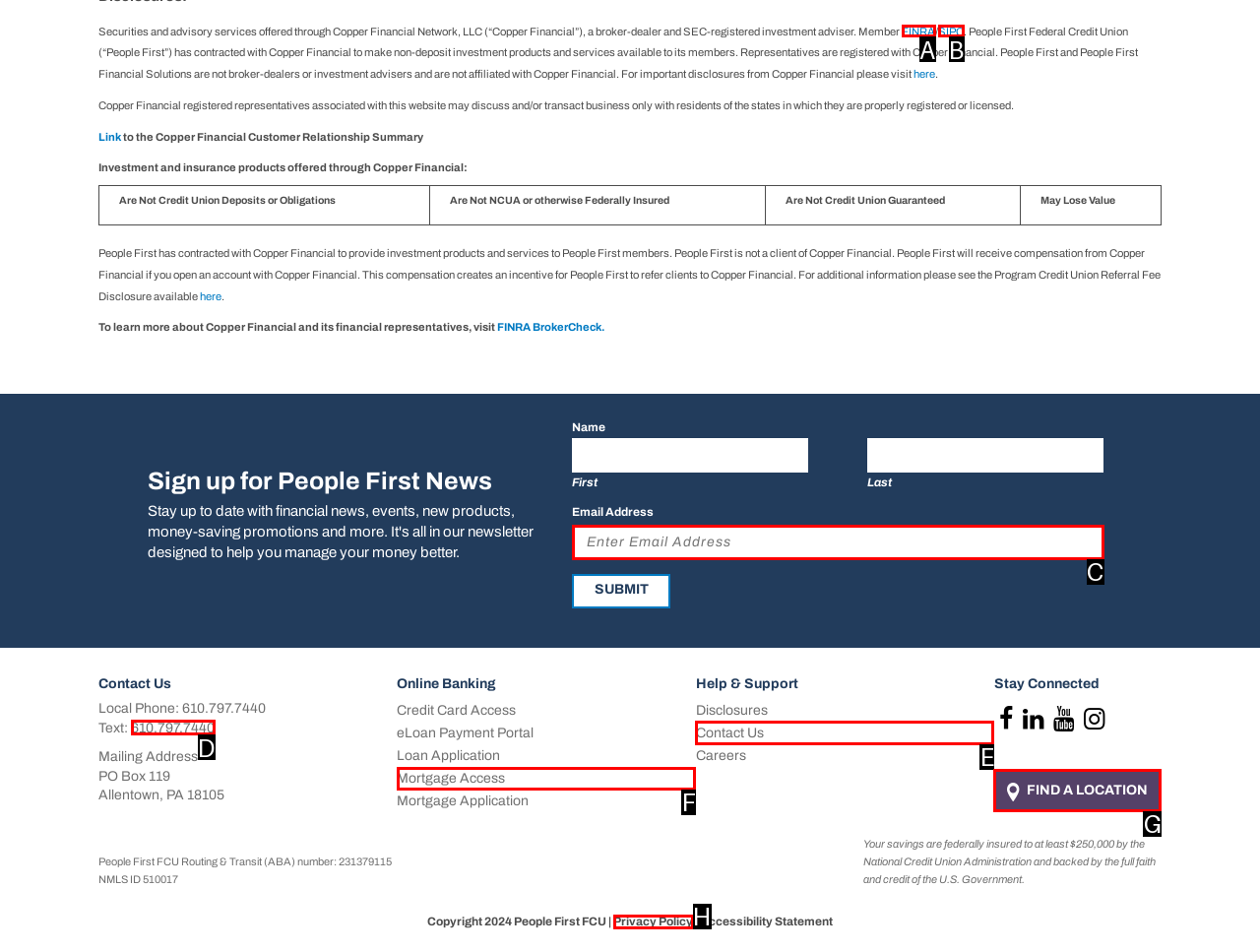Select the letter associated with the UI element you need to click to perform the following action: Click the Contact Us link
Reply with the correct letter from the options provided.

E